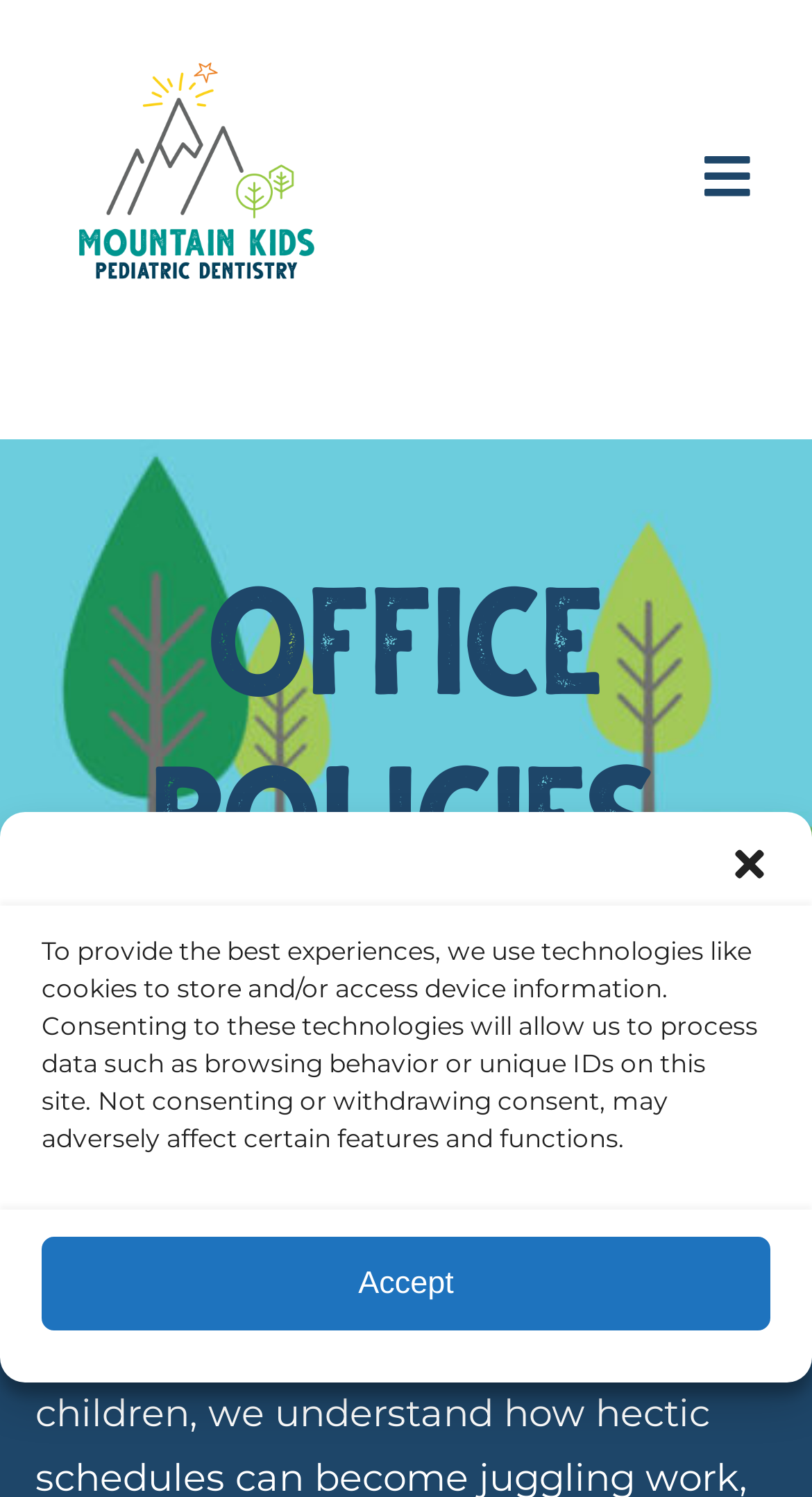Please locate the bounding box coordinates of the element's region that needs to be clicked to follow the instruction: "Go to the Home page". The bounding box coordinates should be provided as four float numbers between 0 and 1, i.e., [left, top, right, bottom].

[0.0, 0.18, 1.0, 0.258]